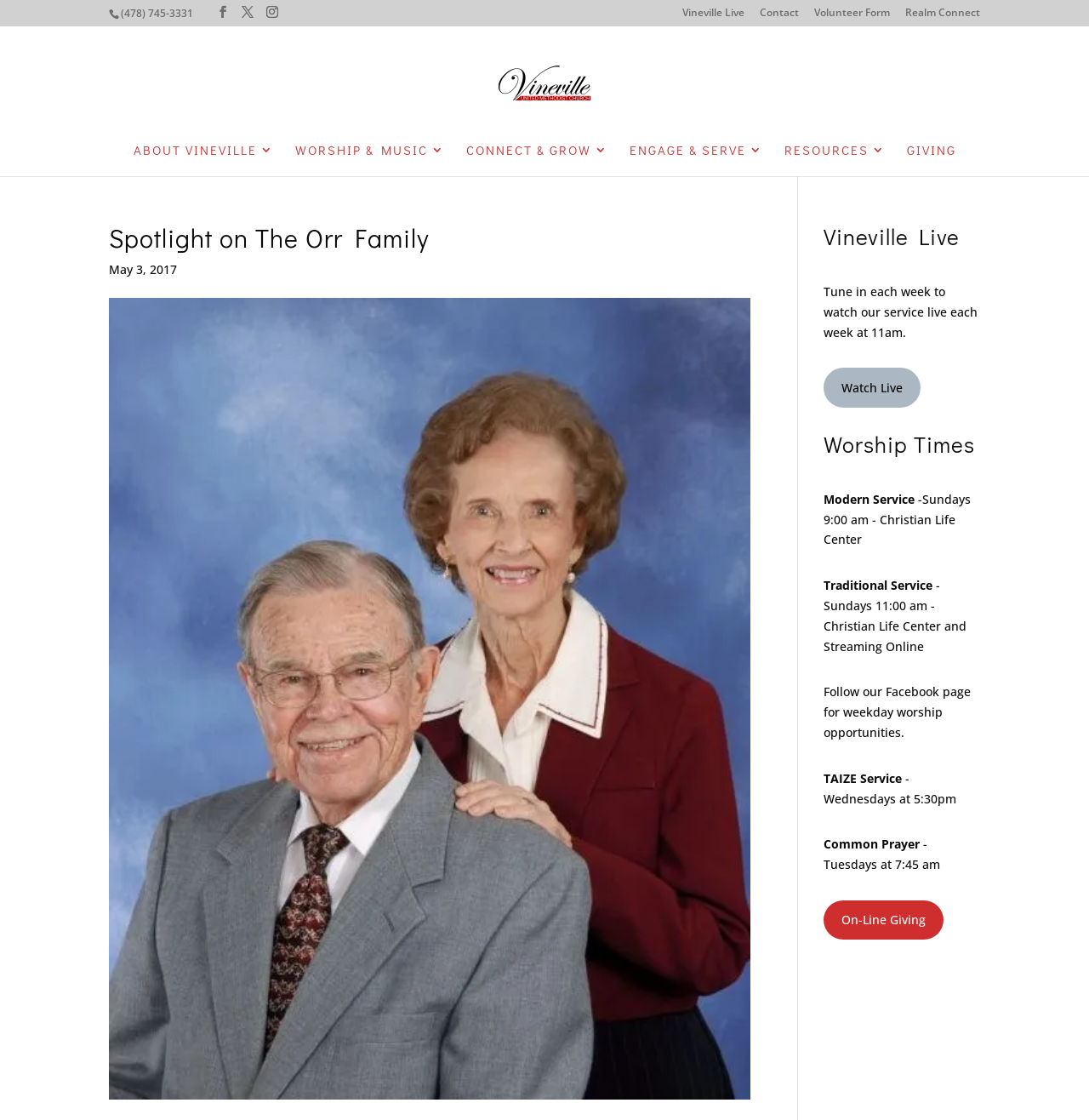Please specify the bounding box coordinates of the clickable region to carry out the following instruction: "Call the church". The coordinates should be four float numbers between 0 and 1, in the format [left, top, right, bottom].

[0.111, 0.005, 0.177, 0.018]